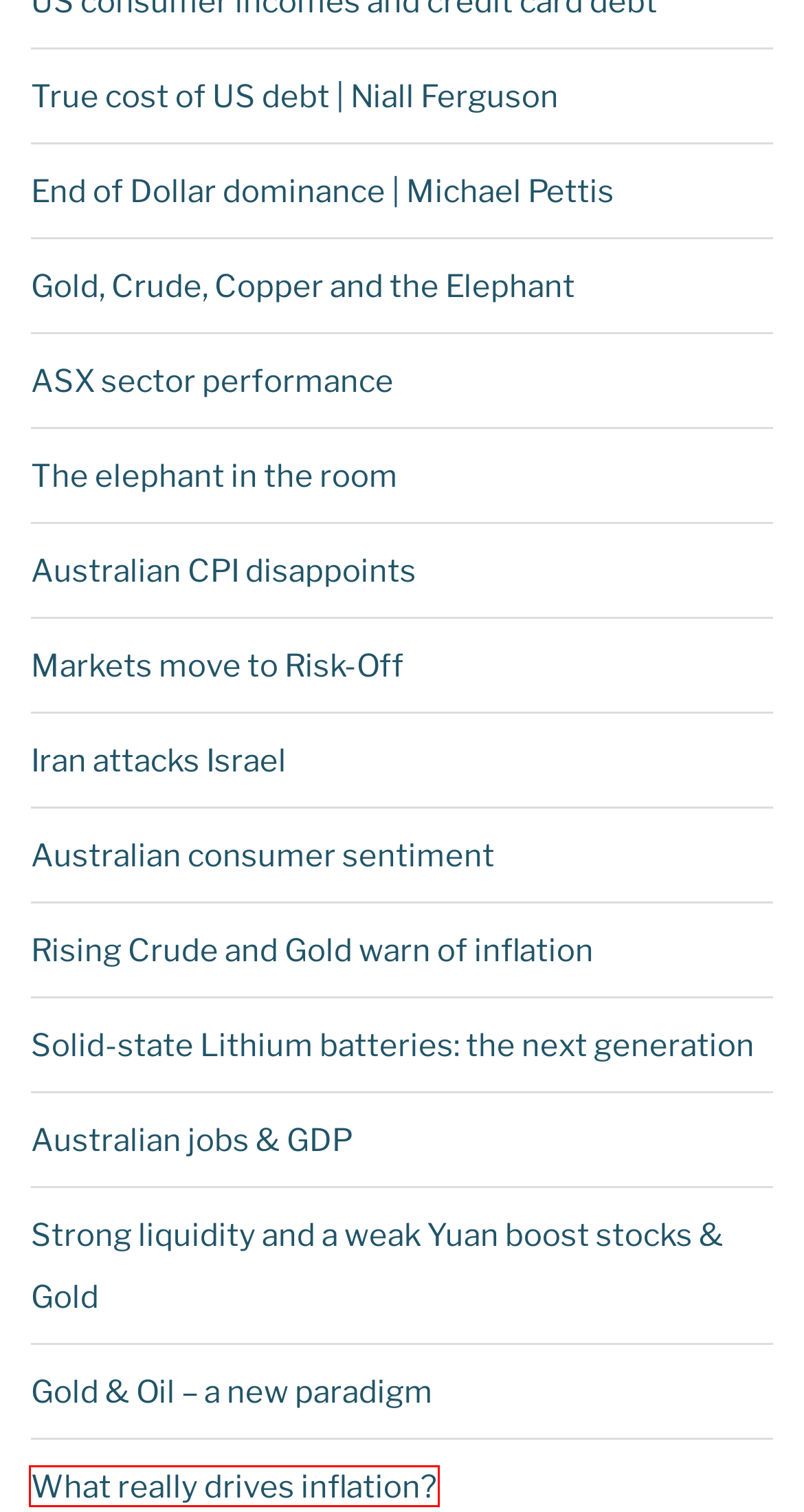Given a webpage screenshot with a UI element marked by a red bounding box, choose the description that best corresponds to the new webpage that will appear after clicking the element. The candidates are:
A. Gold & Oil - a new paradigm - the patient investor
B. Australian jobs & GDP - the patient investor
C. Solid-state Lithium batteries: the next generation - the patient investor
D. Strong liquidity and a weak Yuan boost stocks & Gold - the patient investor
E. The elephant in the room - the patient investor
F. Australian consumer sentiment - the patient investor
G. What really drives inflation? - the patient investor
H. True cost of US debt | Niall Ferguson - the patient investor

G